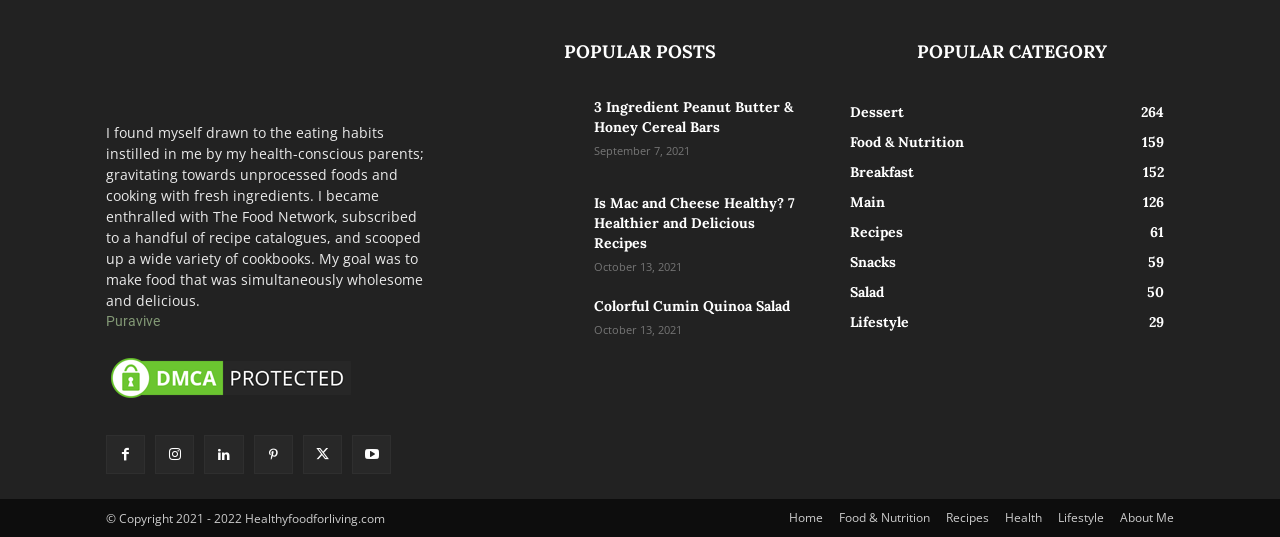Please locate the bounding box coordinates for the element that should be clicked to achieve the following instruction: "read the 'About Me' page". Ensure the coordinates are given as four float numbers between 0 and 1, i.e., [left, top, right, bottom].

[0.875, 0.944, 0.917, 0.983]